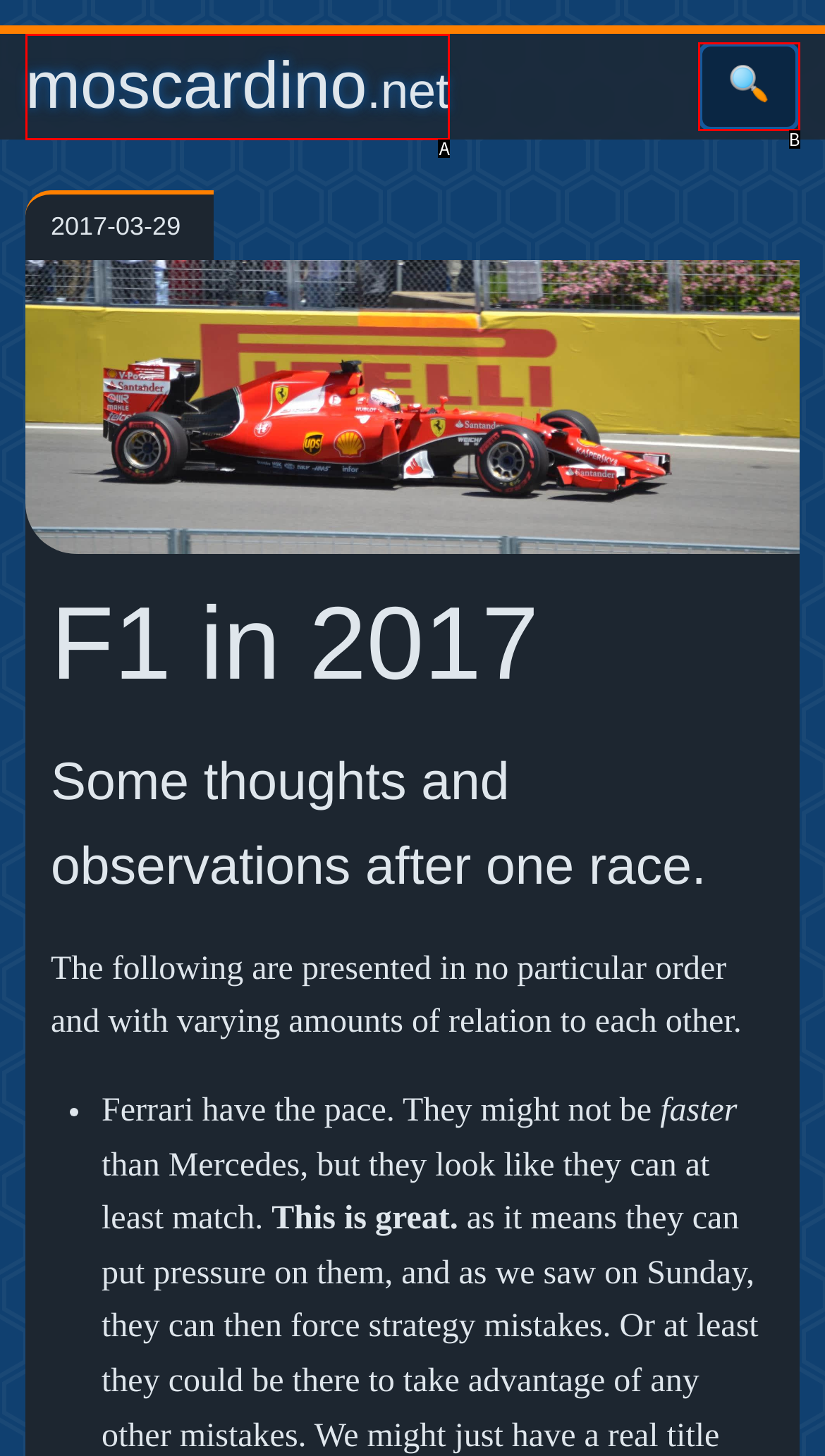Find the option that aligns with: 🔍
Provide the letter of the corresponding option.

B